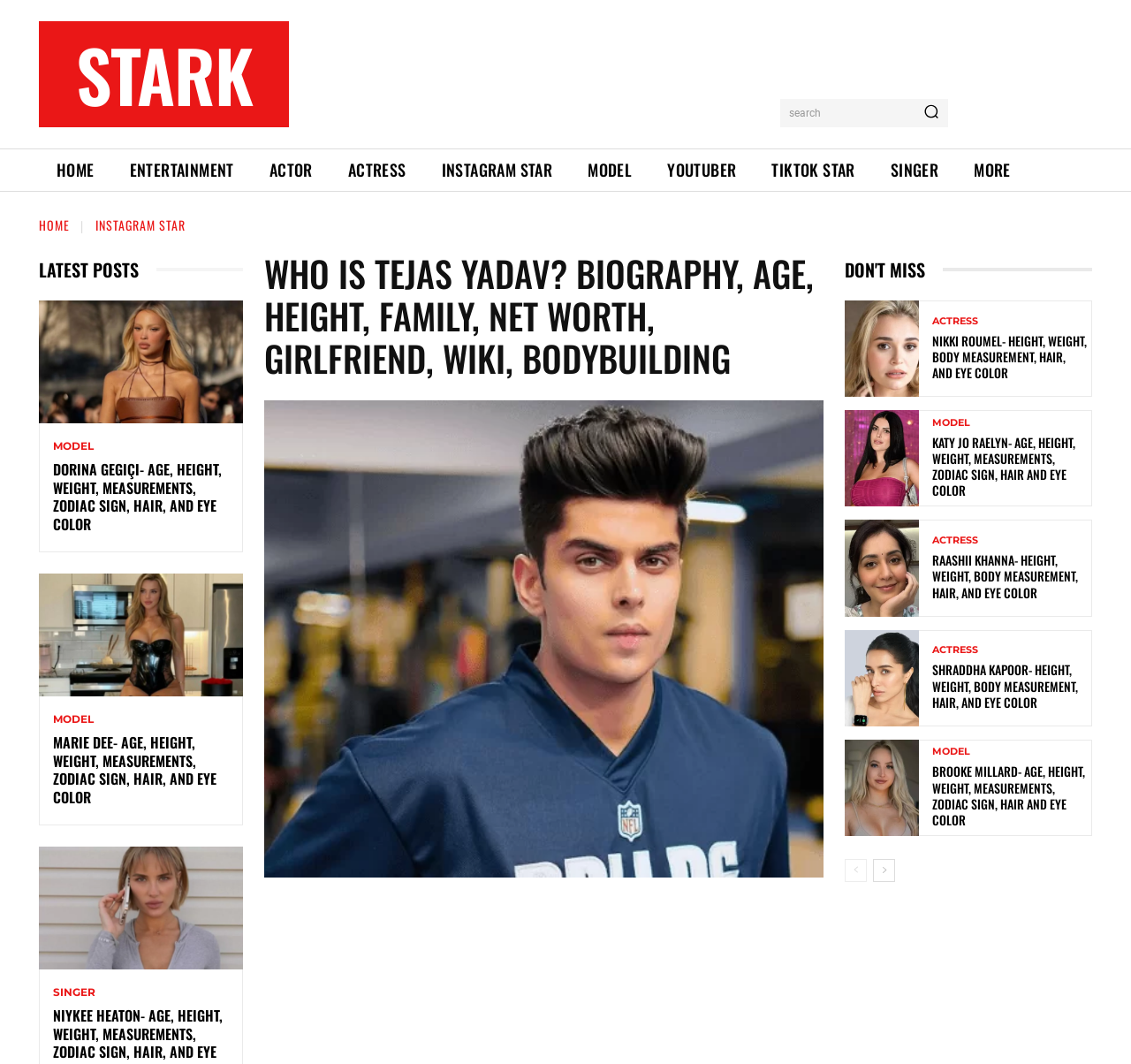Please determine the bounding box coordinates of the section I need to click to accomplish this instruction: "Search for something".

[0.69, 0.093, 0.839, 0.12]